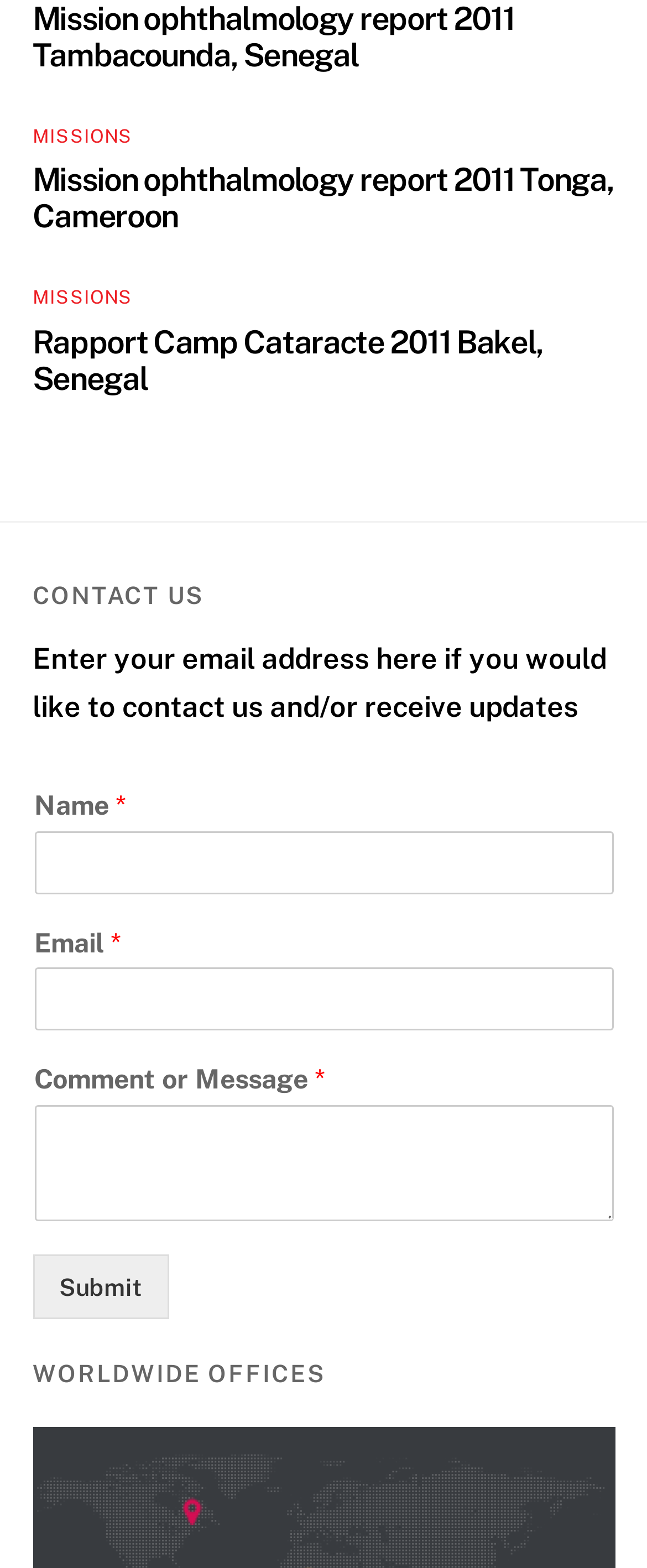Based on the element description parent_node: Email * name="wpforms[fields][1]", identify the bounding box coordinates for the UI element. The coordinates should be in the format (top-left x, top-left y, bottom-right x, bottom-right y) and within the 0 to 1 range.

[0.053, 0.617, 0.947, 0.658]